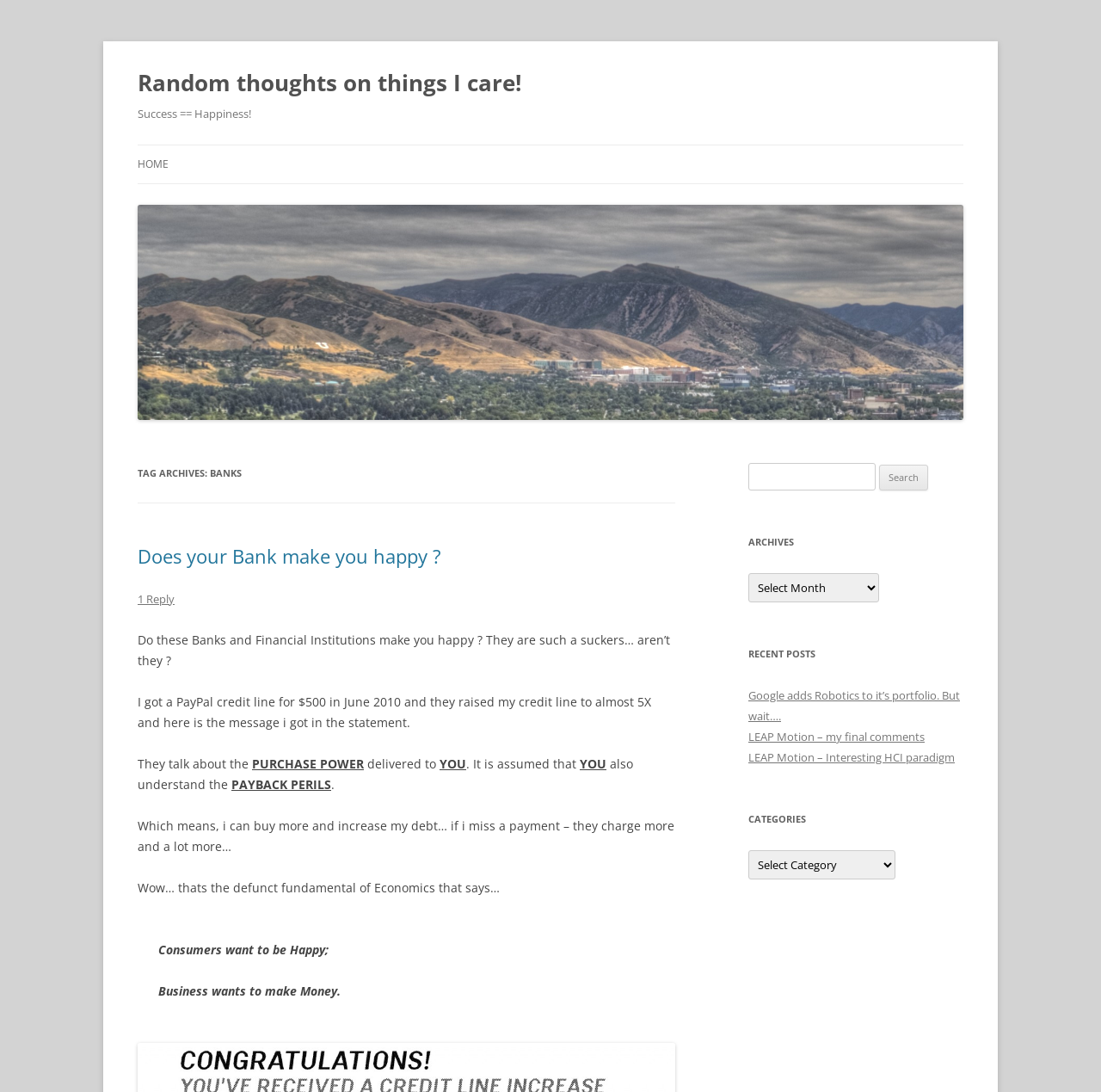What is the text of the blockquote?
Using the visual information, answer the question in a single word or phrase.

Consumers want to be Happy; Business wants to make Money.